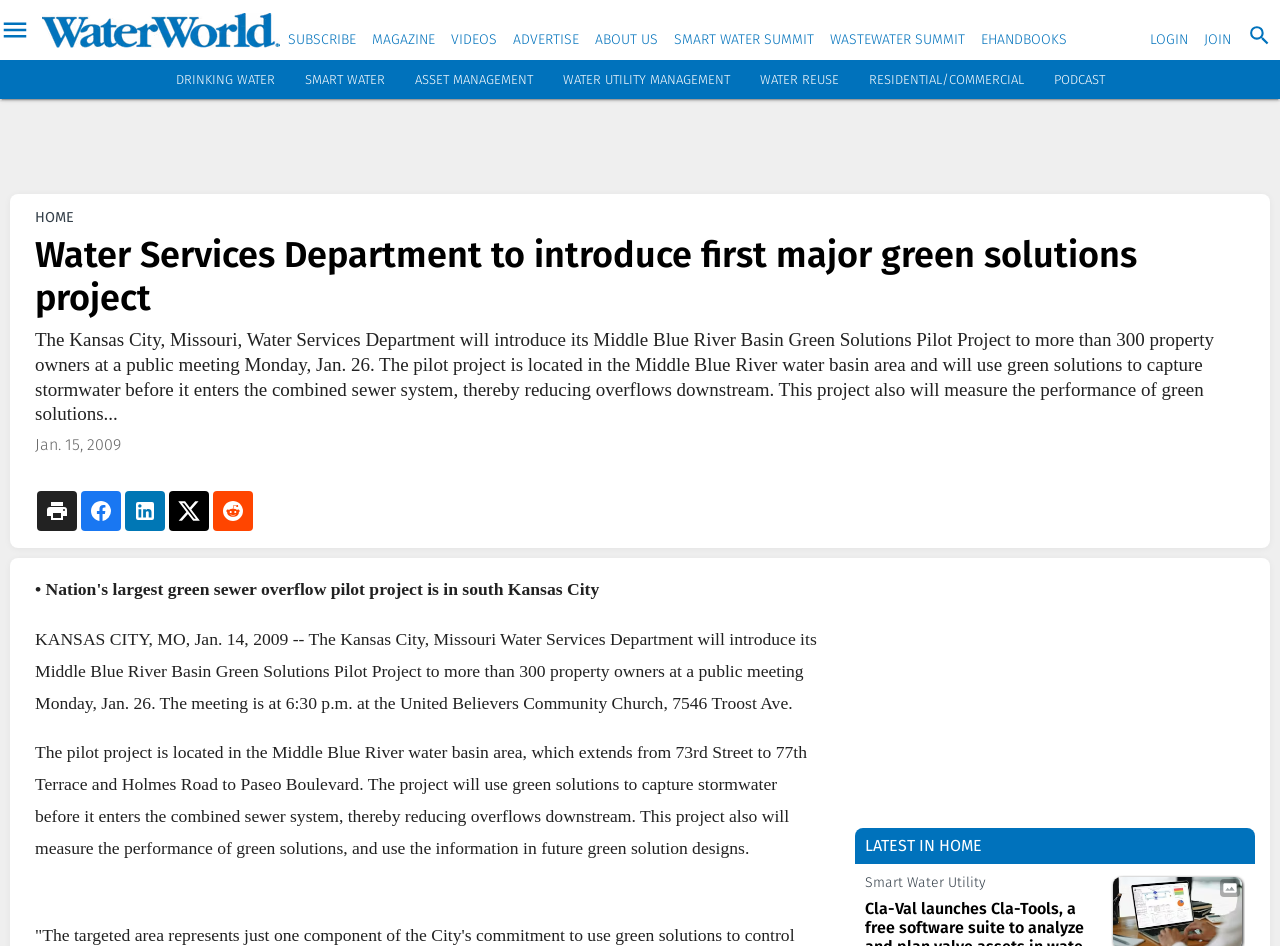Identify the bounding box of the HTML element described here: "parent_node: SUBSCRIBE". Provide the coordinates as four float numbers between 0 and 1: [left, top, right, bottom].

[0.033, 0.0, 0.219, 0.063]